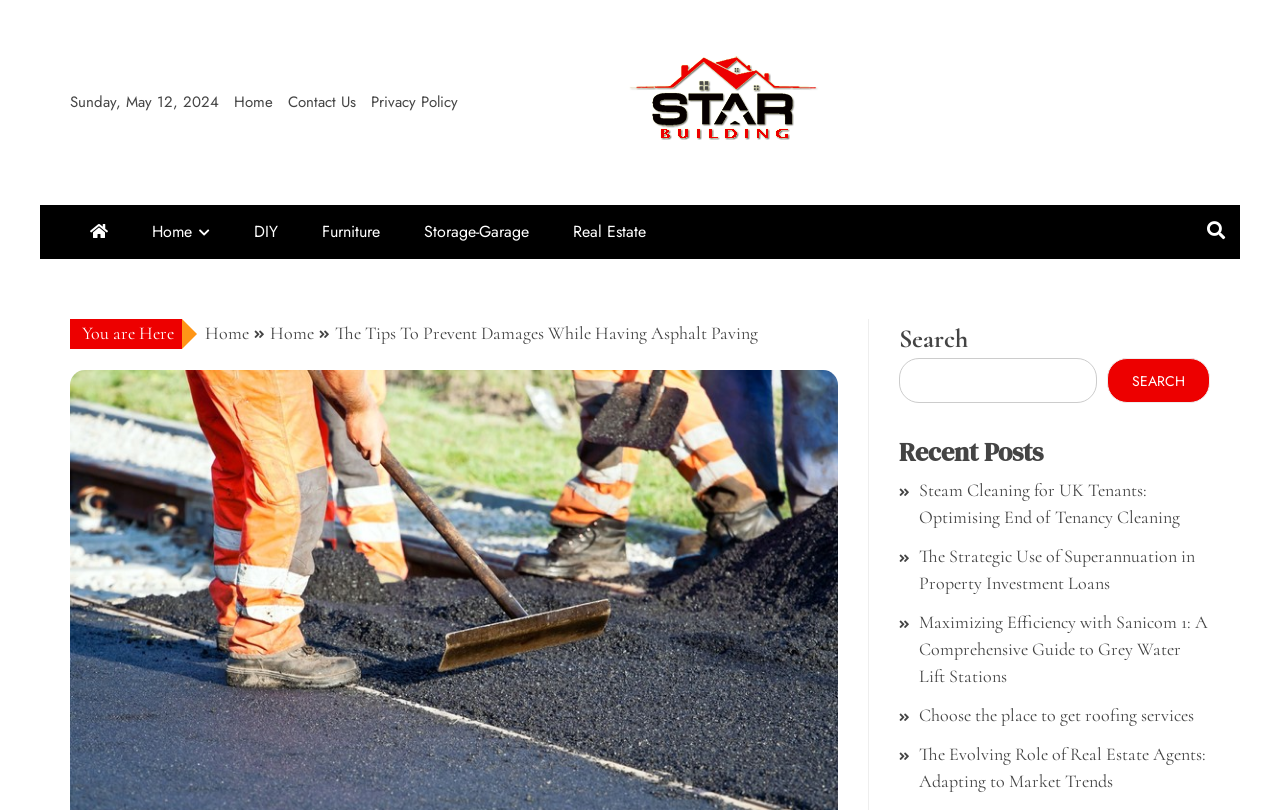Find the bounding box coordinates of the clickable area that will achieve the following instruction: "Click the 'Home' link".

None